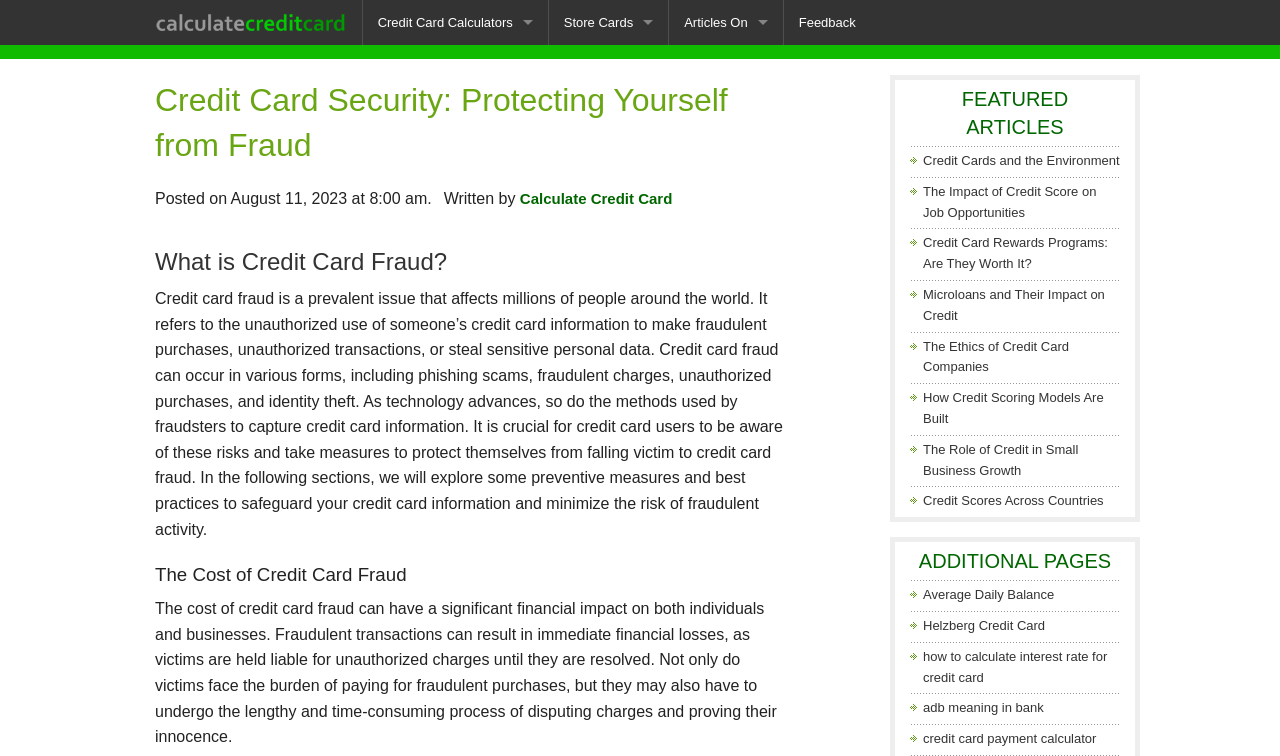Respond with a single word or short phrase to the following question: 
What is the main topic of this webpage?

Credit Card Security